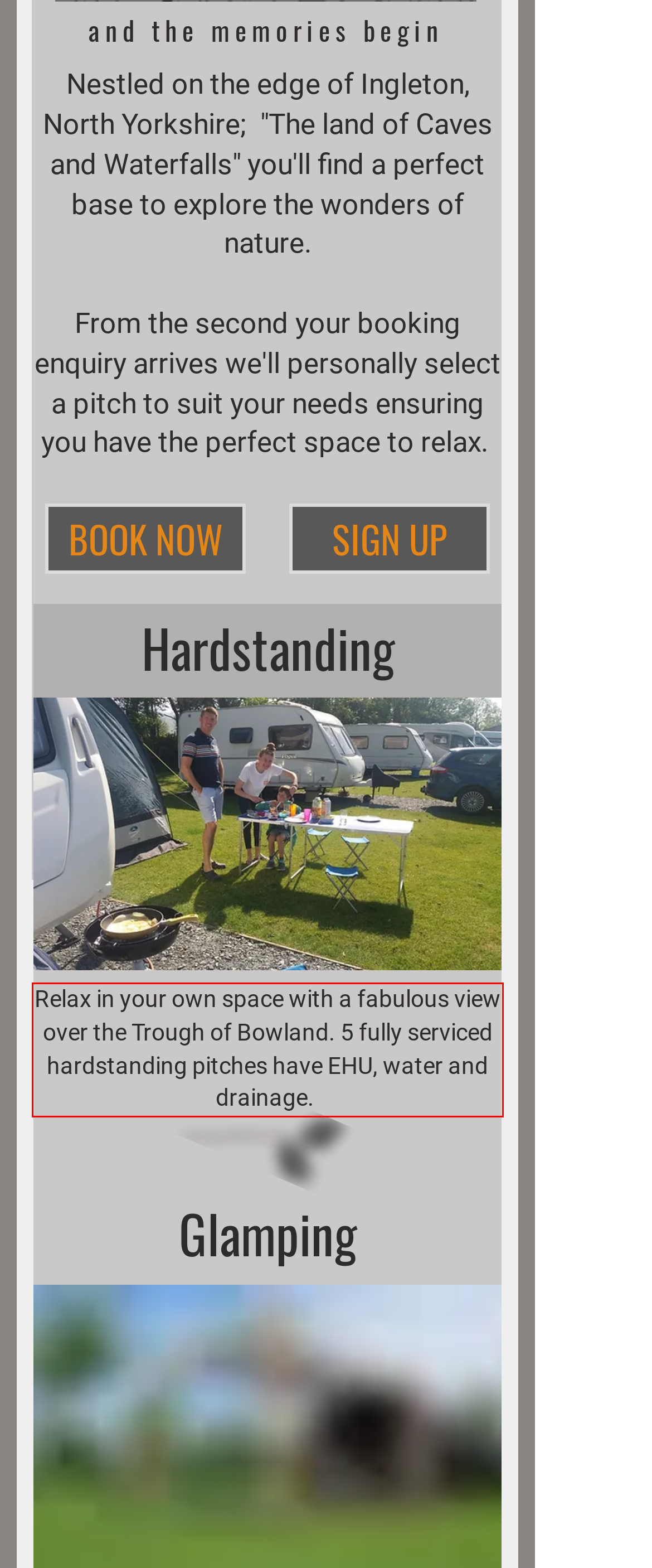Please identify and extract the text content from the UI element encased in a red bounding box on the provided webpage screenshot.

Relax in your own space with a fabulous view over the Trough of Bowland. 5 fully serviced hardstanding pitches have EHU, water and drainage.